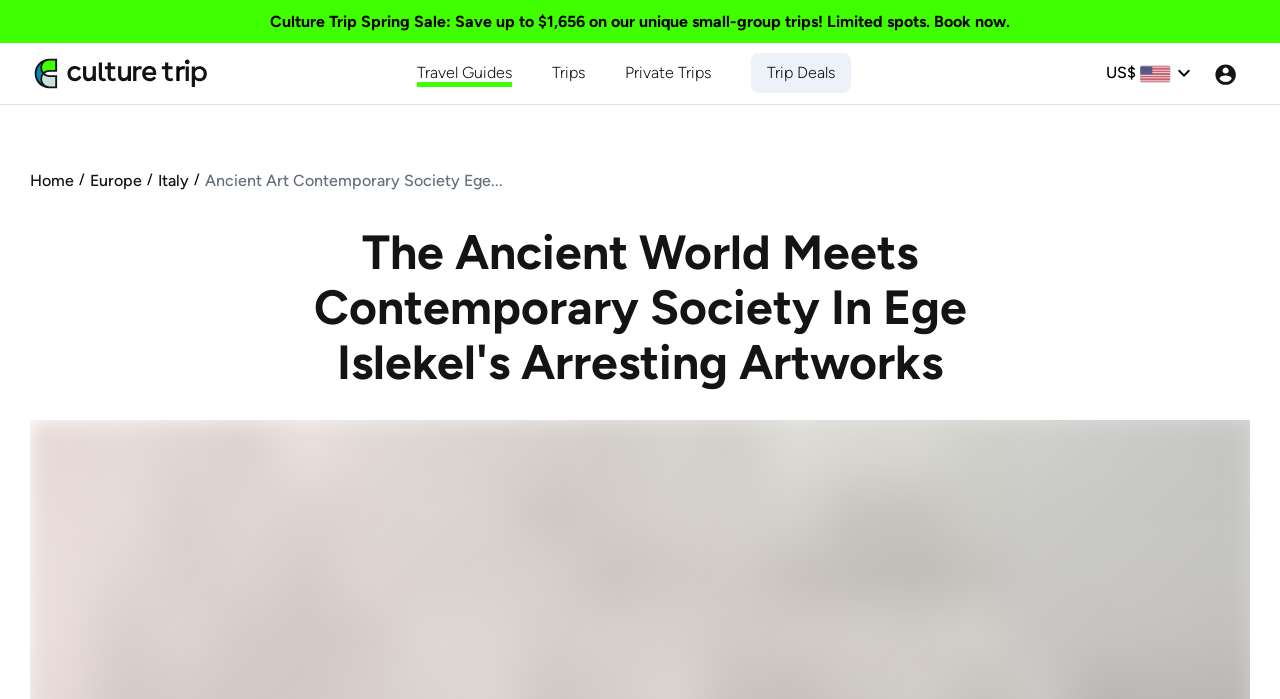Identify the coordinates of the bounding box for the element that must be clicked to accomplish the instruction: "Explore Trips".

[0.431, 0.088, 0.457, 0.121]